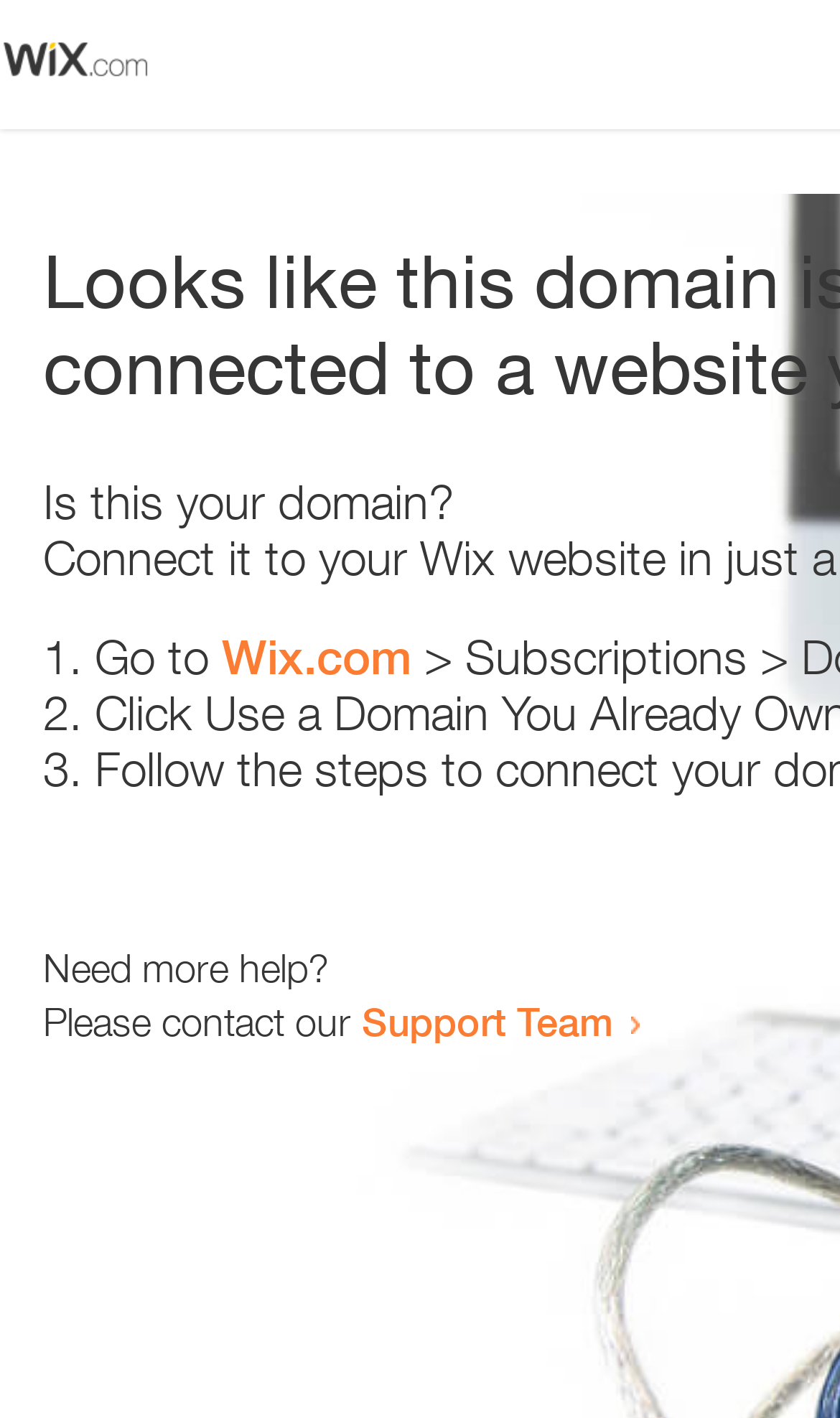What is the main topic of this webpage?
Using the visual information, respond with a single word or phrase.

Error